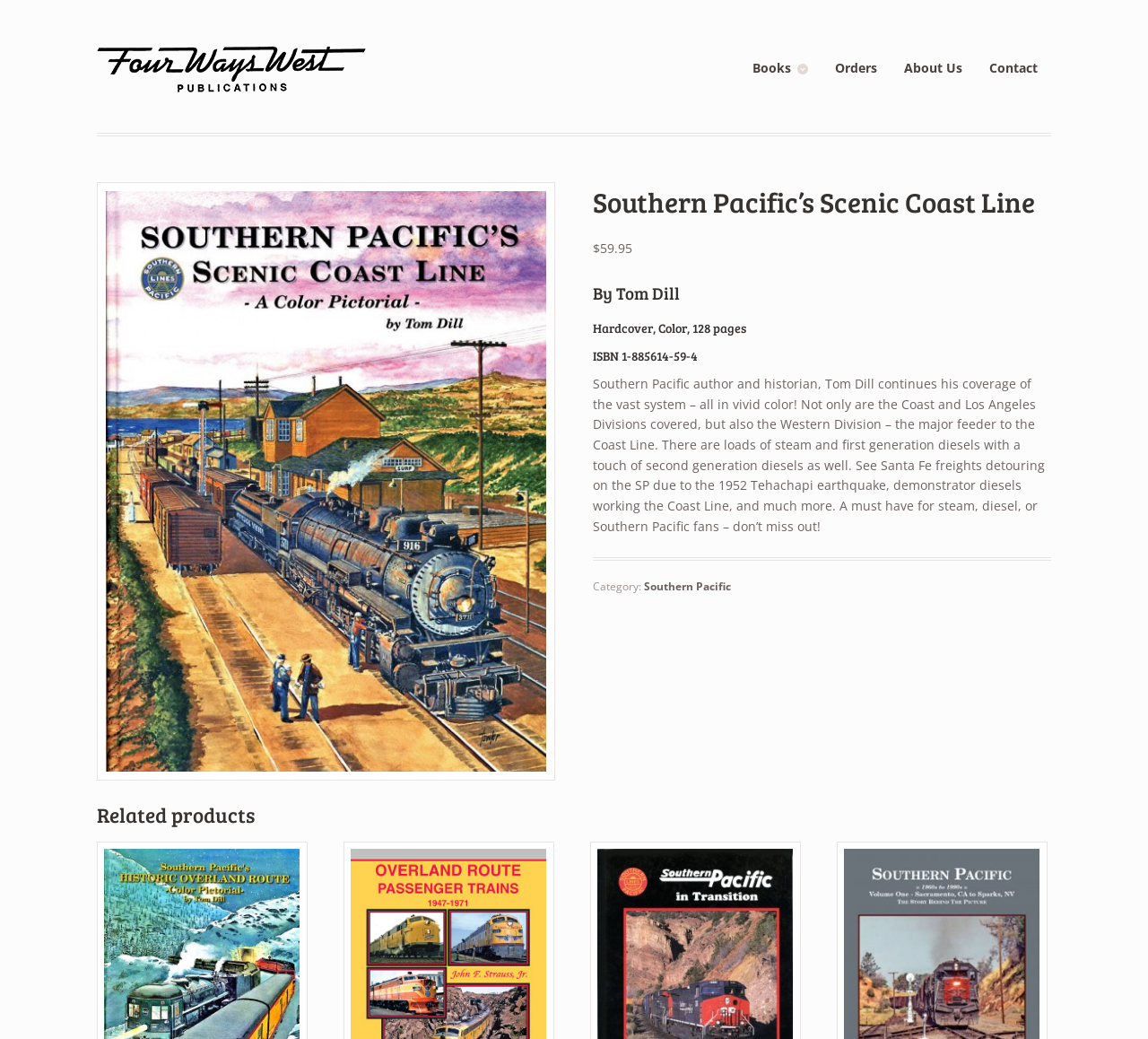Answer with a single word or phrase: 
How many pages does this book have?

128 pages